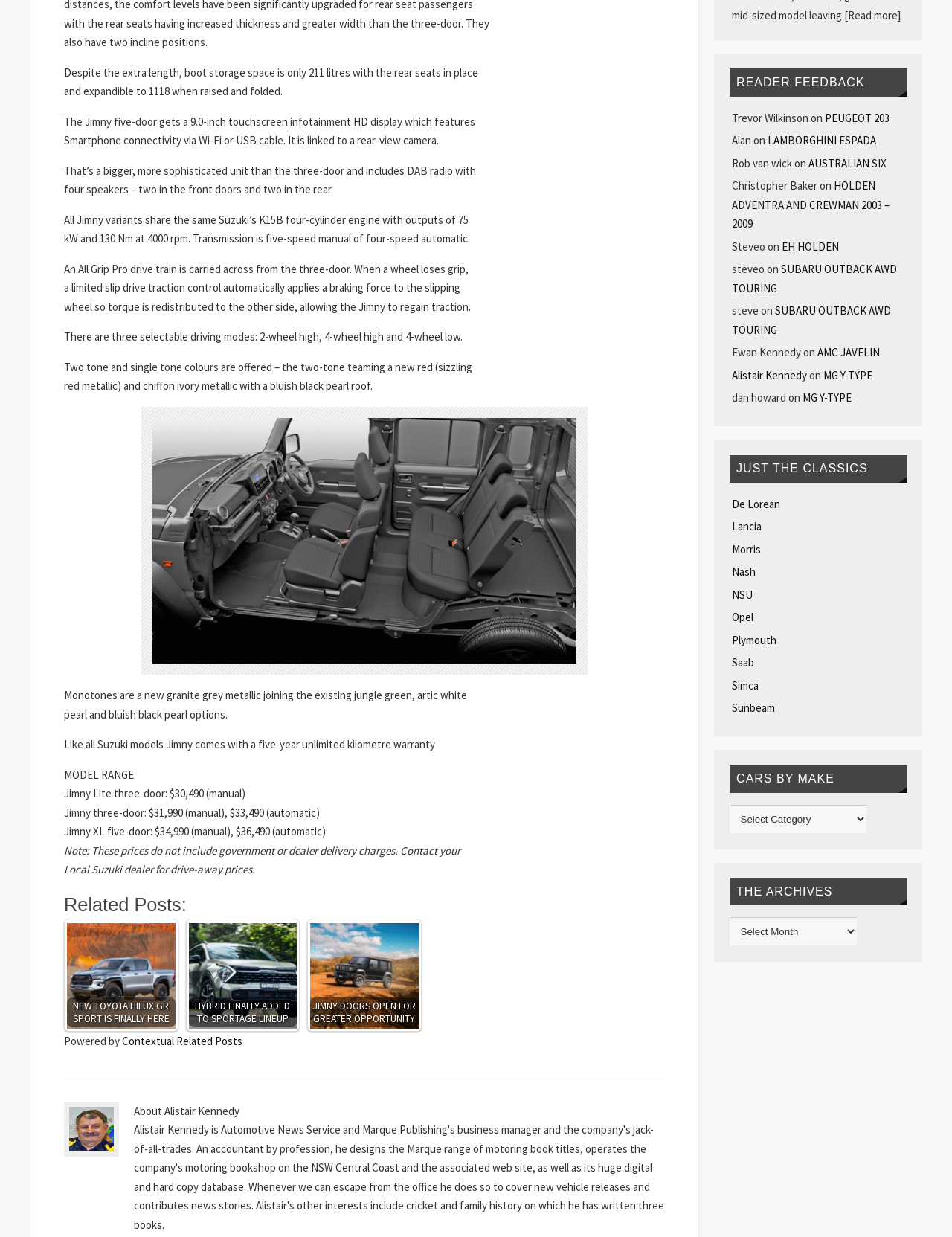Identify the bounding box coordinates for the element you need to click to achieve the following task: "Click on the 'NEW TOYOTA HILUX GR SPORT IS FINALLY HERE' link". Provide the bounding box coordinates as four float numbers between 0 and 1, in the form [left, top, right, bottom].

[0.068, 0.744, 0.186, 0.832]